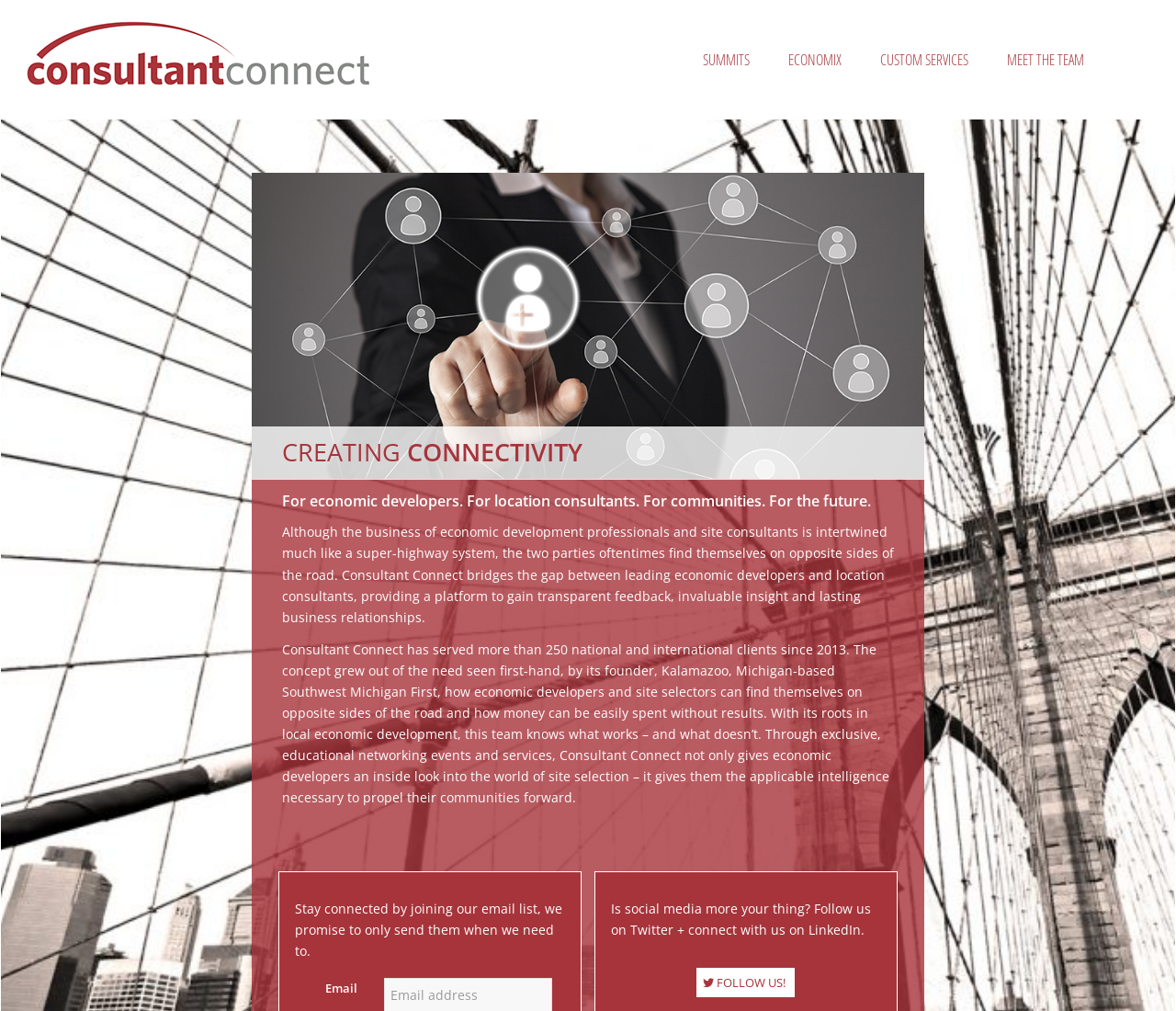Given the content of the image, can you provide a detailed answer to the question?
What is the name of the platform?

The name of the platform is mentioned in the link 'Consultant Connect' at the top of the webpage, and also in the image with the same name. It is also mentioned in the heading 'For economic developers. For location consultants. For communities. For the future.' as a platform that bridges the gap between leading economic developers and location consultants.